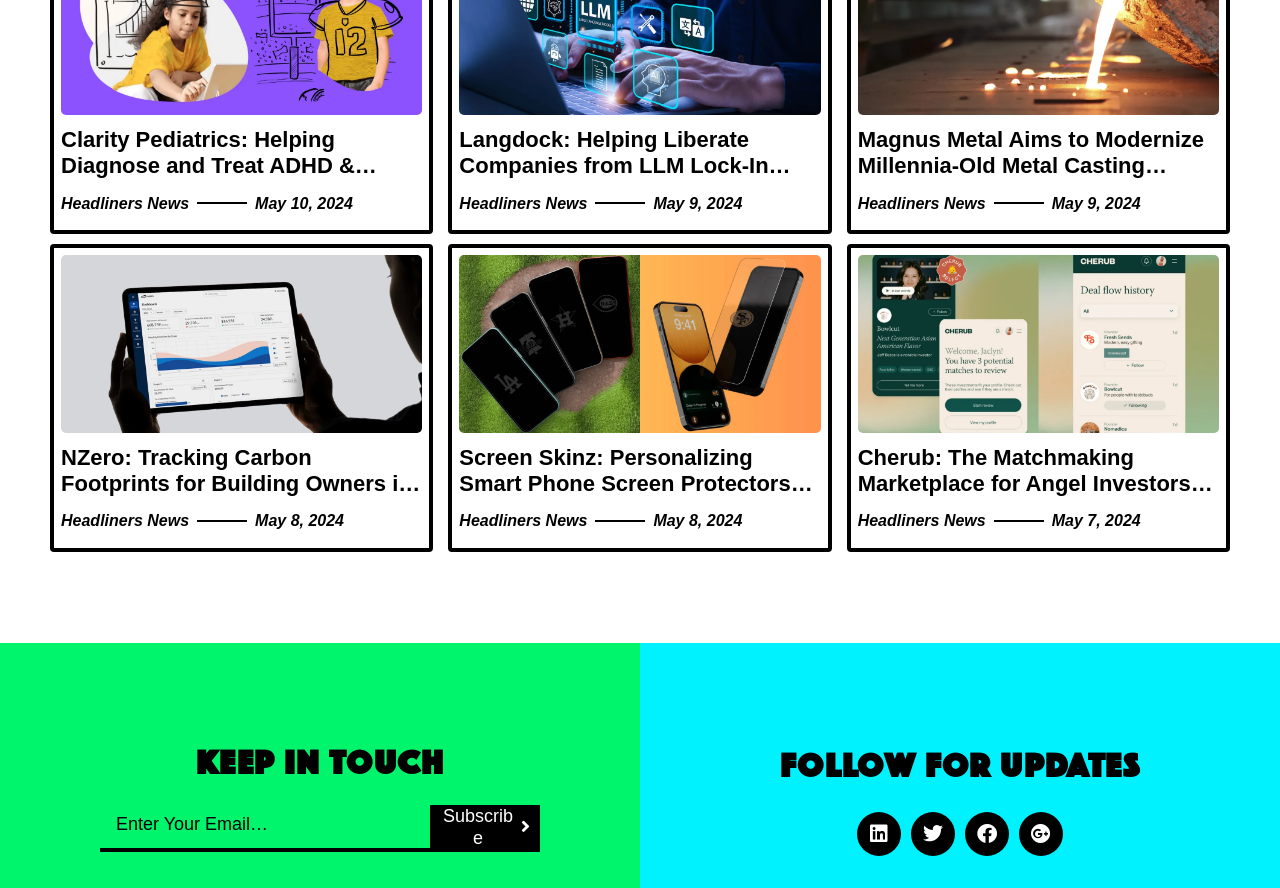Identify the bounding box coordinates of the clickable region to carry out the given instruction: "Click the link to read about Clarity Pediatrics".

[0.048, 0.143, 0.297, 0.26]